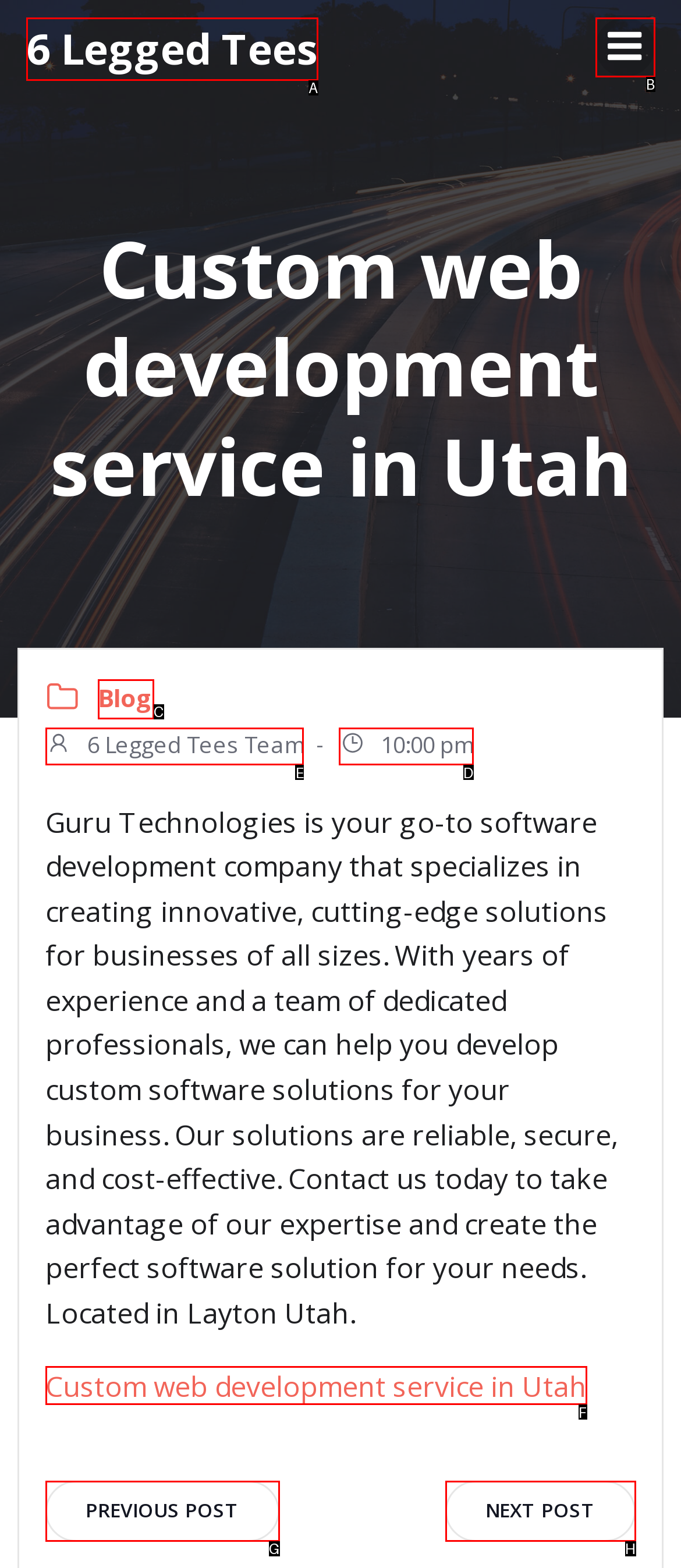Choose the letter of the element that should be clicked to complete the task: Learn about the 6 Legged Tees Team
Answer with the letter from the possible choices.

E